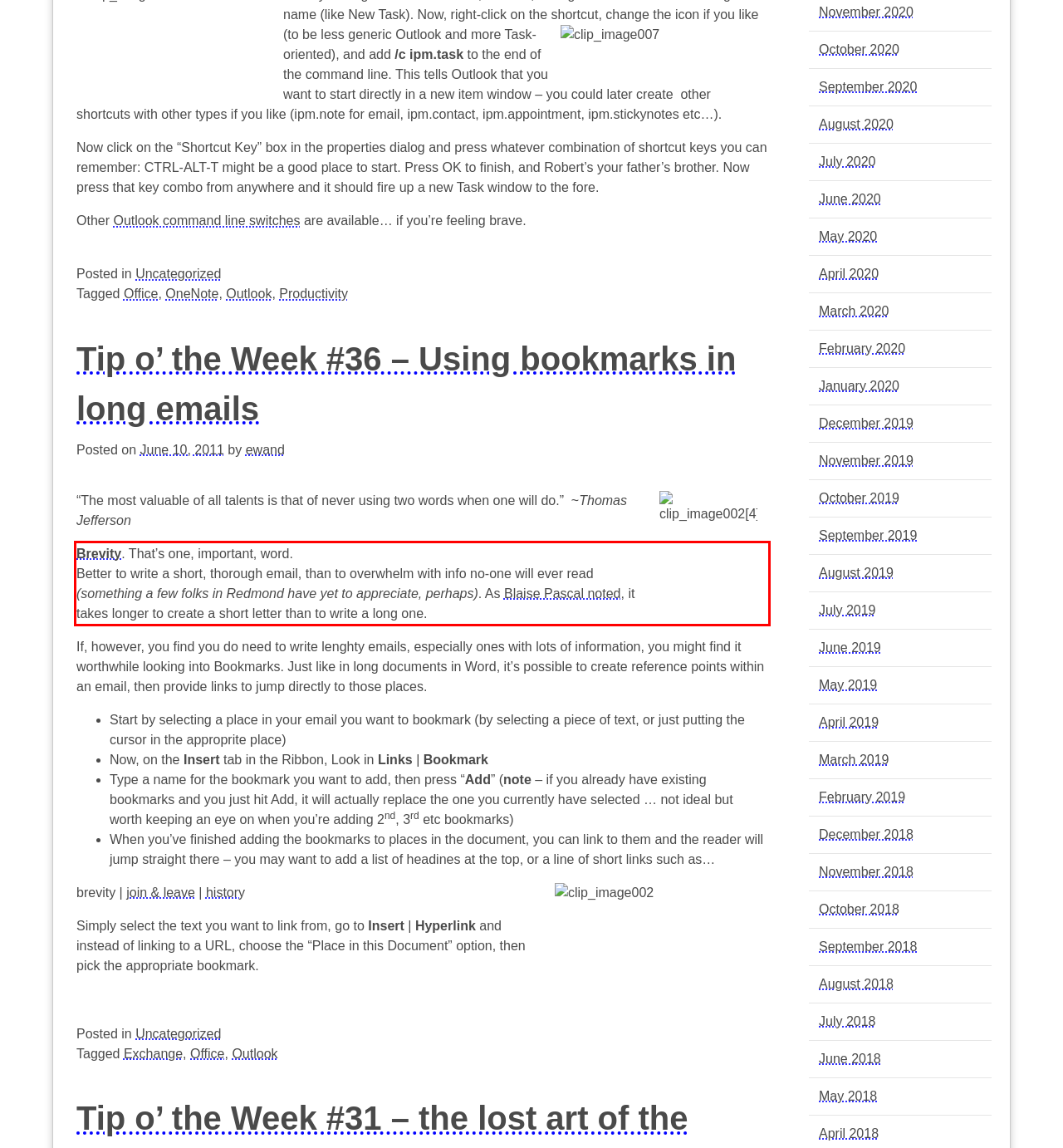Using the provided webpage screenshot, recognize the text content in the area marked by the red bounding box.

Brevity. That’s one, important, word. Better to write a short, thorough email, than to overwhelm with info no-one will ever read (something a few folks in Redmond have yet to appreciate, perhaps). As Blaise Pascal noted, it takes longer to create a short letter than to write a long one.